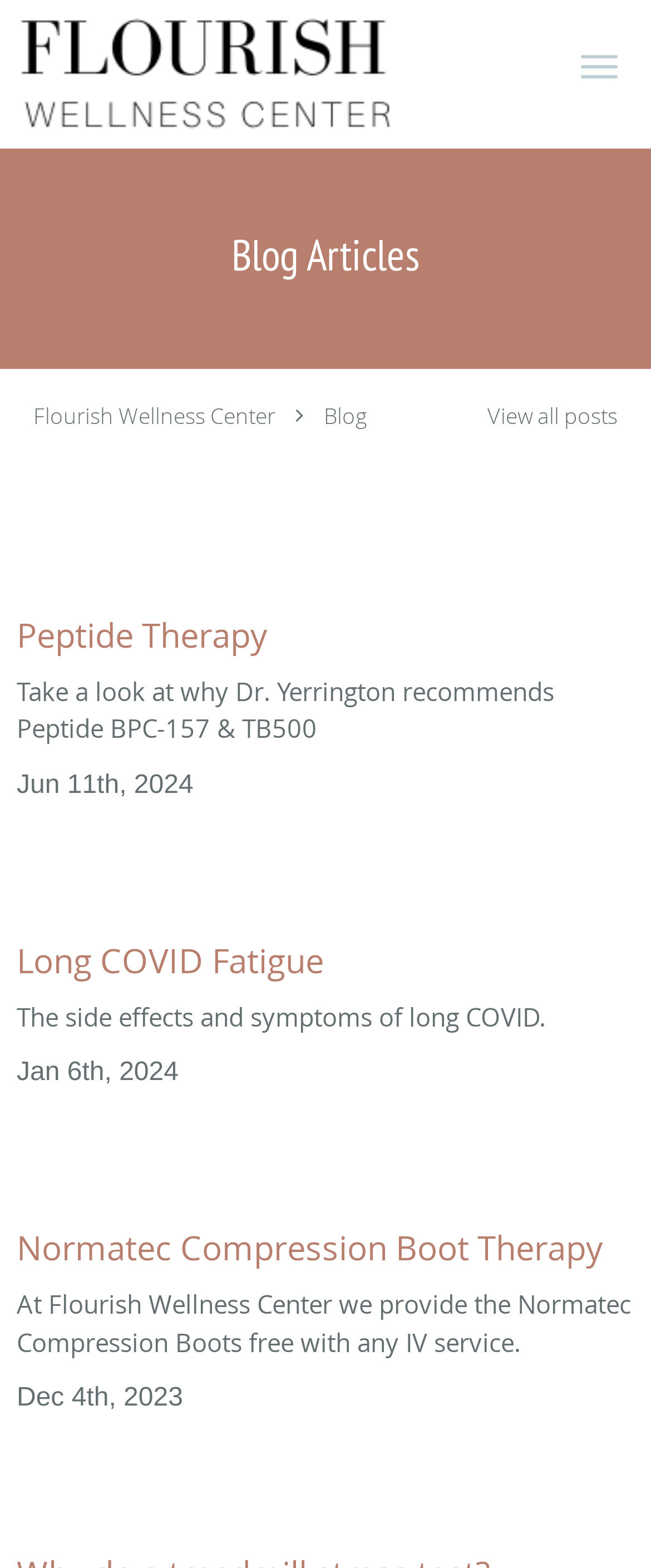Could you provide the bounding box coordinates for the portion of the screen to click to complete this instruction: "Read full blog on Long COVID Fatigue"?

[0.026, 0.579, 0.974, 0.637]